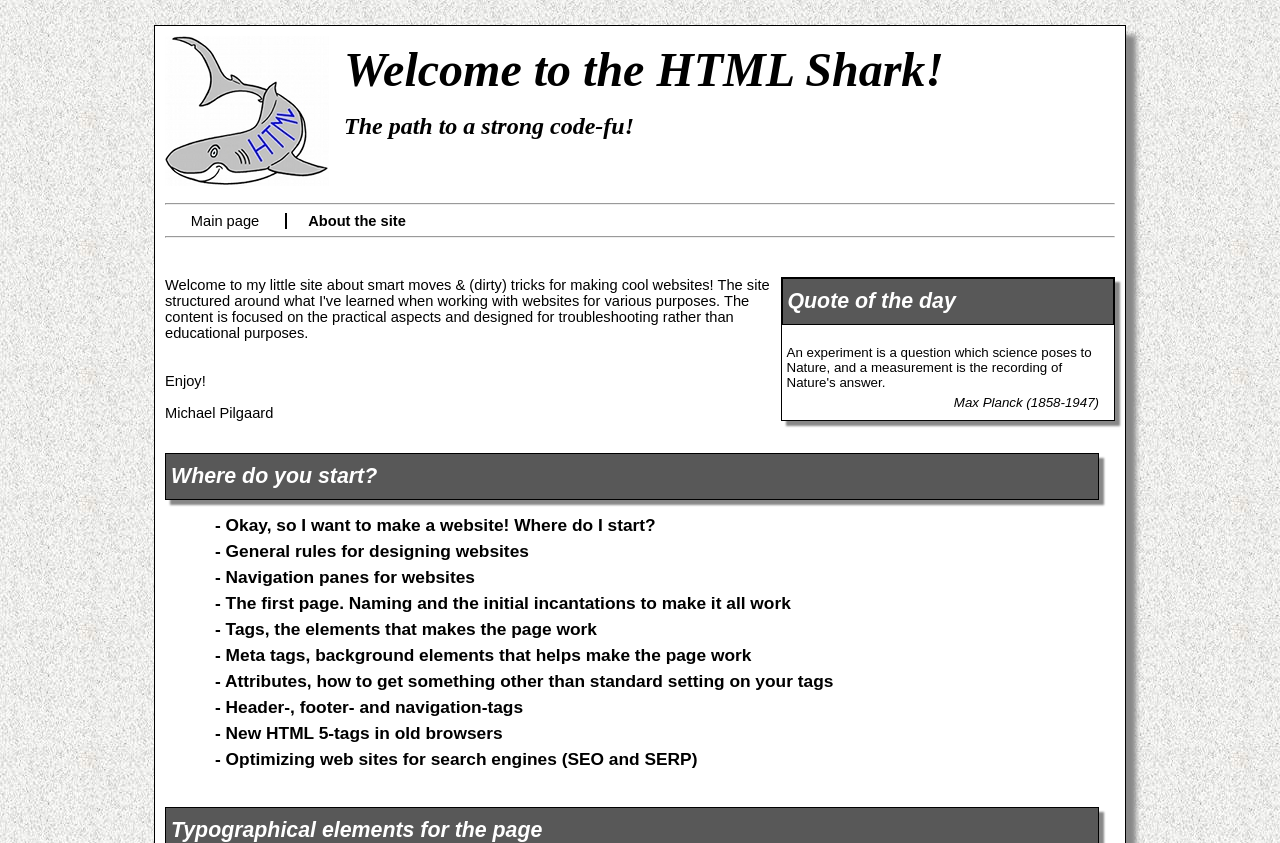For the given element description About the site, determine the bounding box coordinates of the UI element. The coordinates should follow the format (top-left x, top-left y, bottom-right x, bottom-right y) and be within the range of 0 to 1.

[0.241, 0.252, 0.317, 0.271]